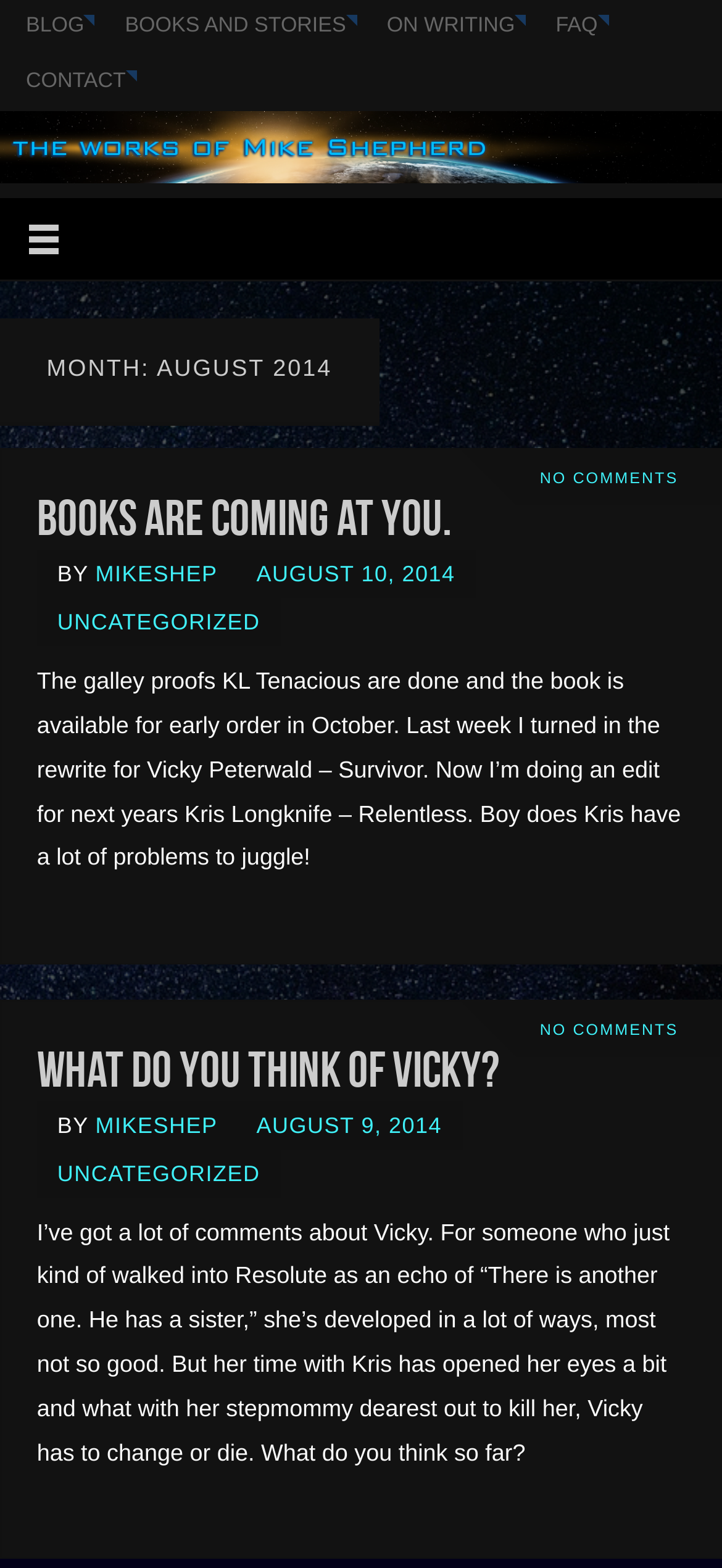Kindly provide the bounding box coordinates of the section you need to click on to fulfill the given instruction: "Go to blog page".

[0.008, 0.0, 0.129, 0.035]